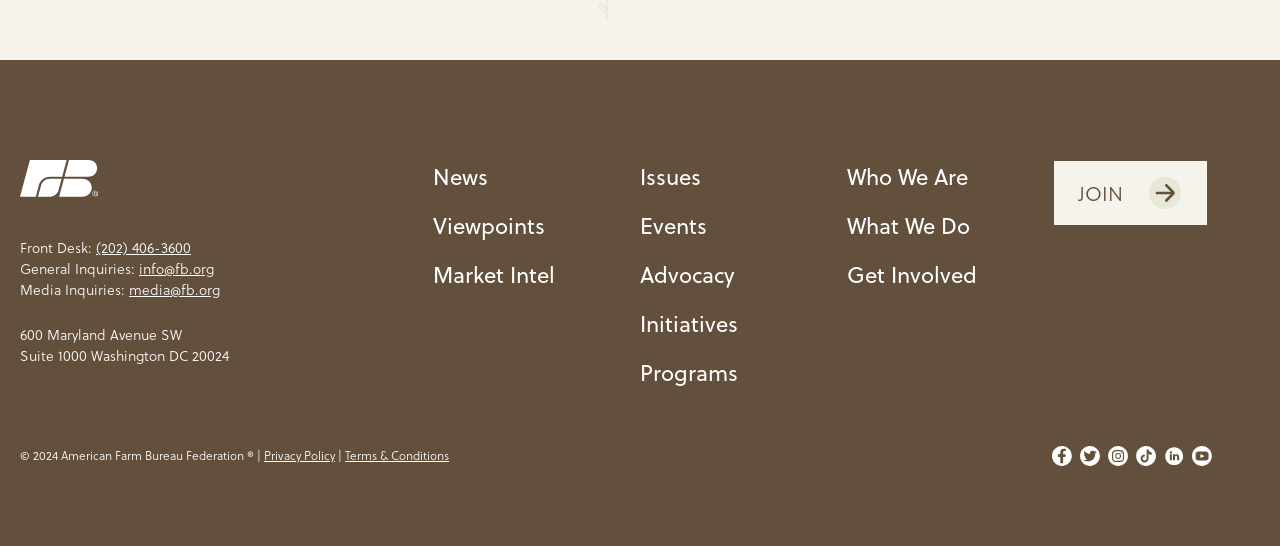Identify the bounding box coordinates of the clickable region necessary to fulfill the following instruction: "Click the 'News' link". The bounding box coordinates should be four float numbers between 0 and 1, i.e., [left, top, right, bottom].

[0.339, 0.294, 0.5, 0.354]